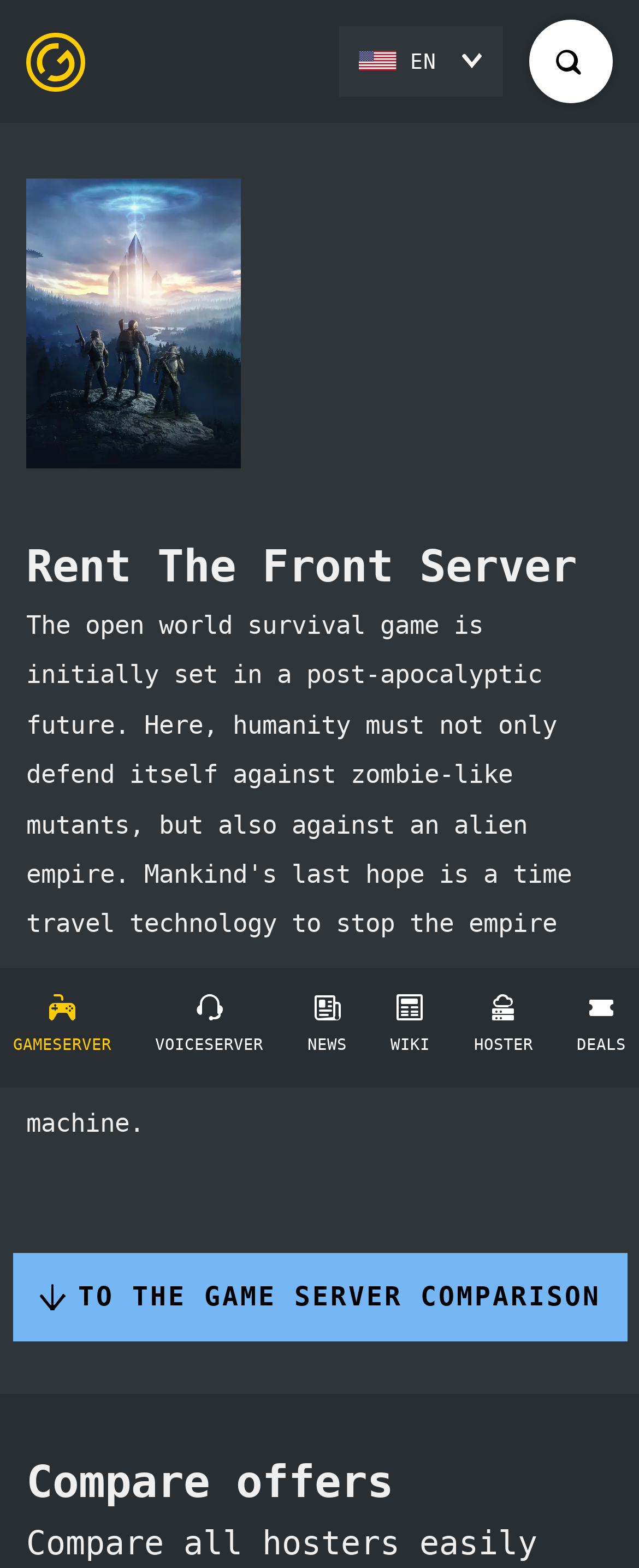Please specify the bounding box coordinates of the element that should be clicked to execute the given instruction: 'Search for a game server'. Ensure the coordinates are four float numbers between 0 and 1, expressed as [left, top, right, bottom].

[0.91, 0.029, 0.921, 0.05]